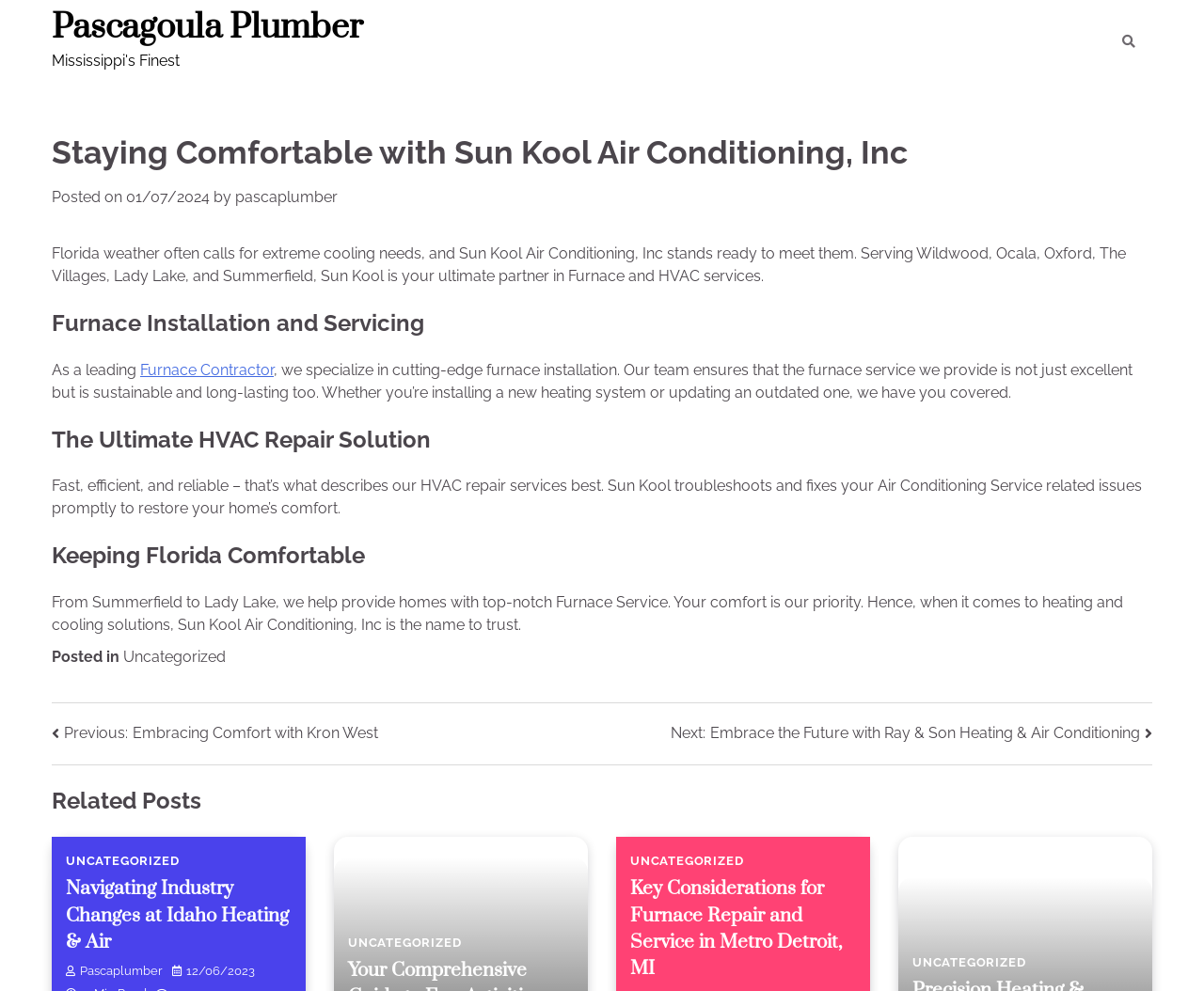Please extract the primary headline from the webpage.

Staying Comfortable with Sun Kool Air Conditioning, Inc